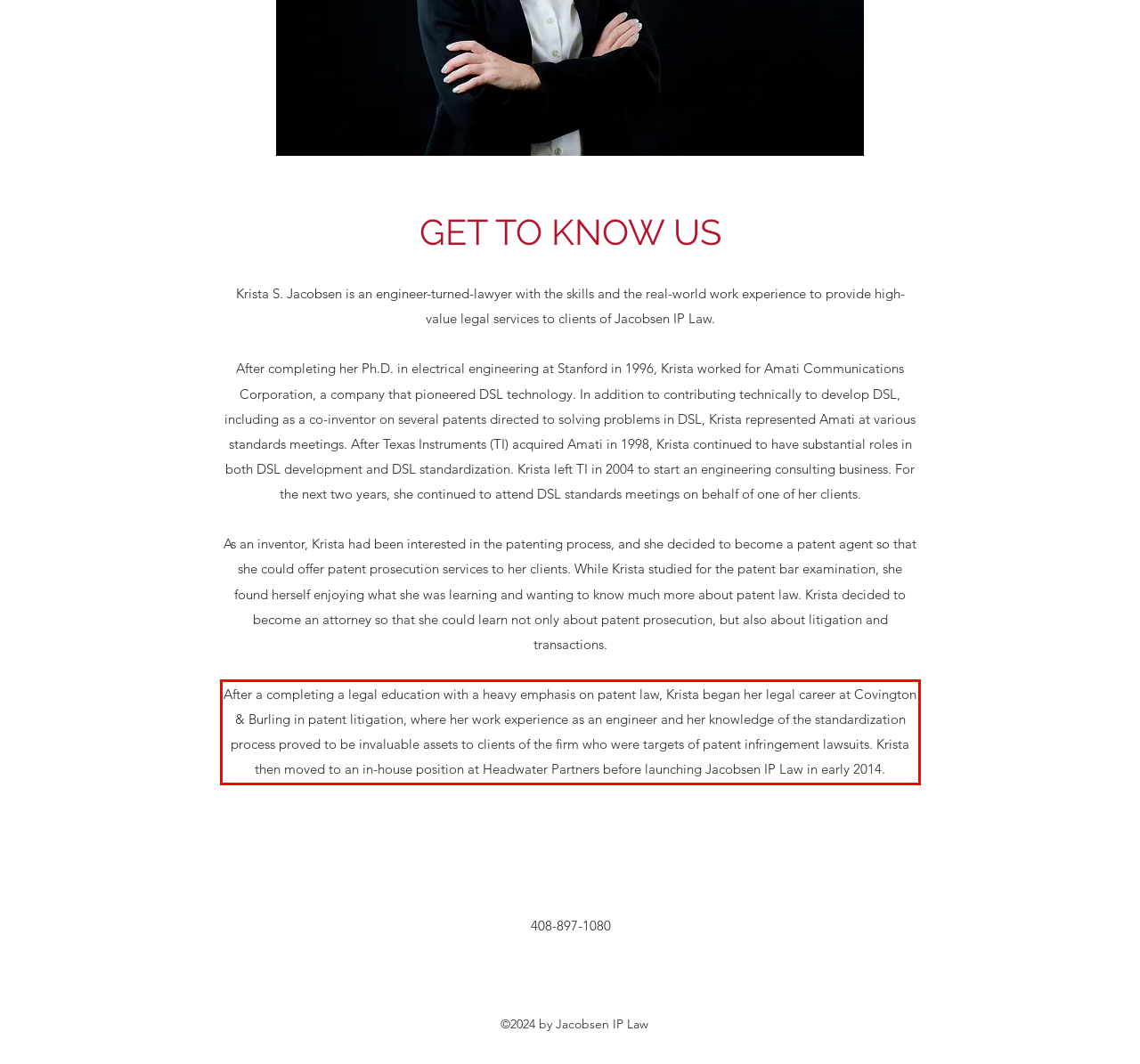Please identify and extract the text from the UI element that is surrounded by a red bounding box in the provided webpage screenshot.

After a completing a legal education with a heavy emphasis on patent law, Krista began her legal career at Covington & Burling in patent litigation, where her work experience as an engineer and her knowledge of the standardization process proved to be invaluable assets to clients of the firm who were targets of patent infringement lawsuits. Krista then moved to an in-house position at Headwater Partners before launching Jacobsen IP Law in early 2014.